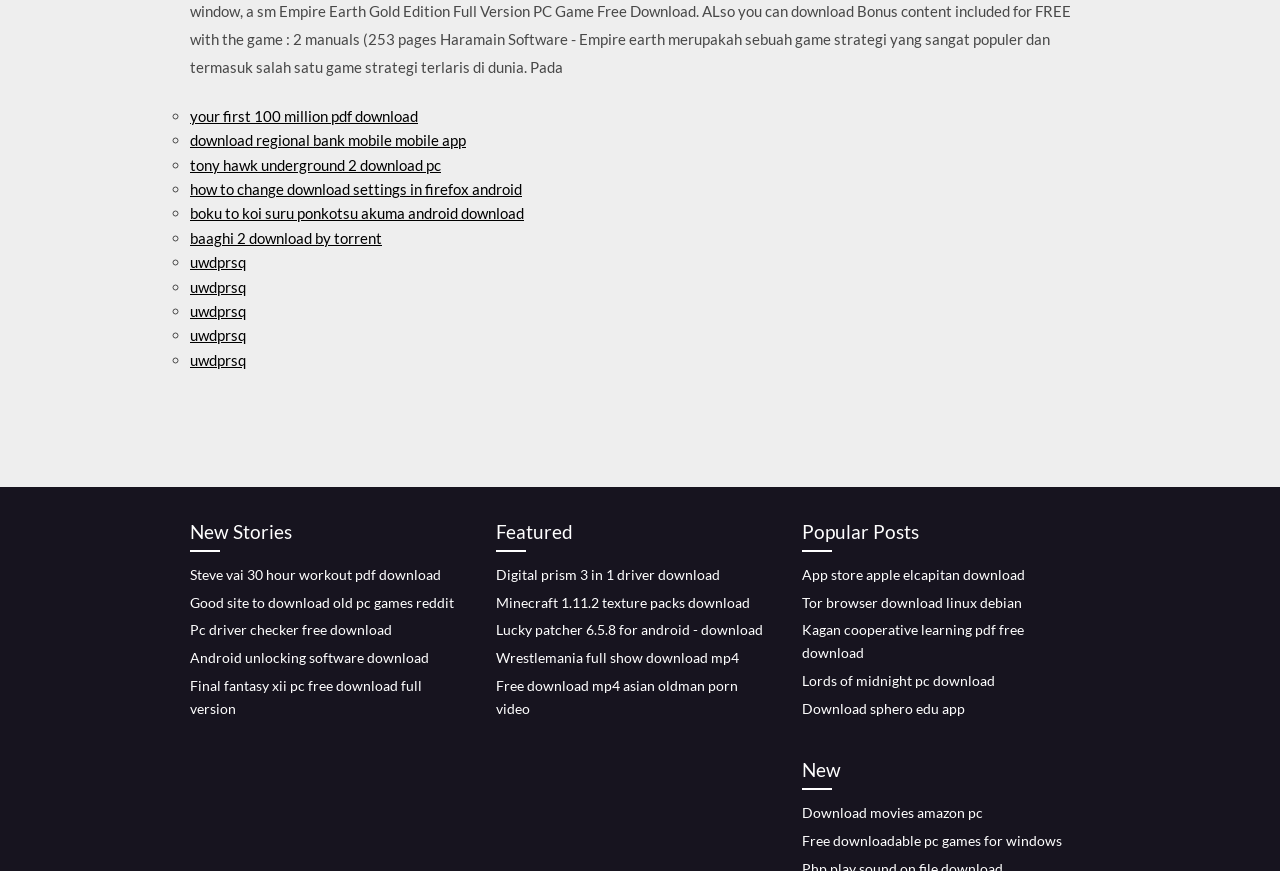How many sections are there on the webpage?
Using the image, answer in one word or phrase.

4